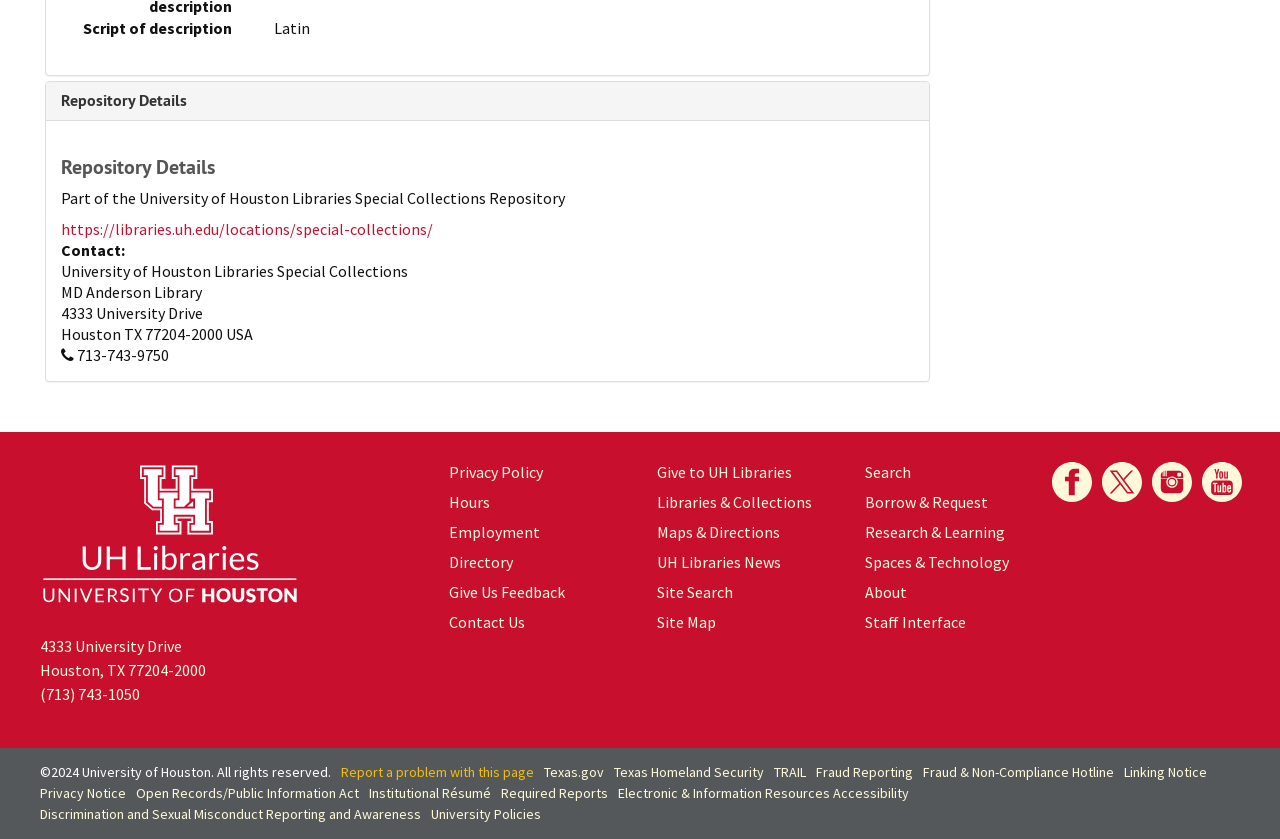Provide a one-word or brief phrase answer to the question:
What is the address of the library?

4333 University Drive, Houston, TX 77204-2000